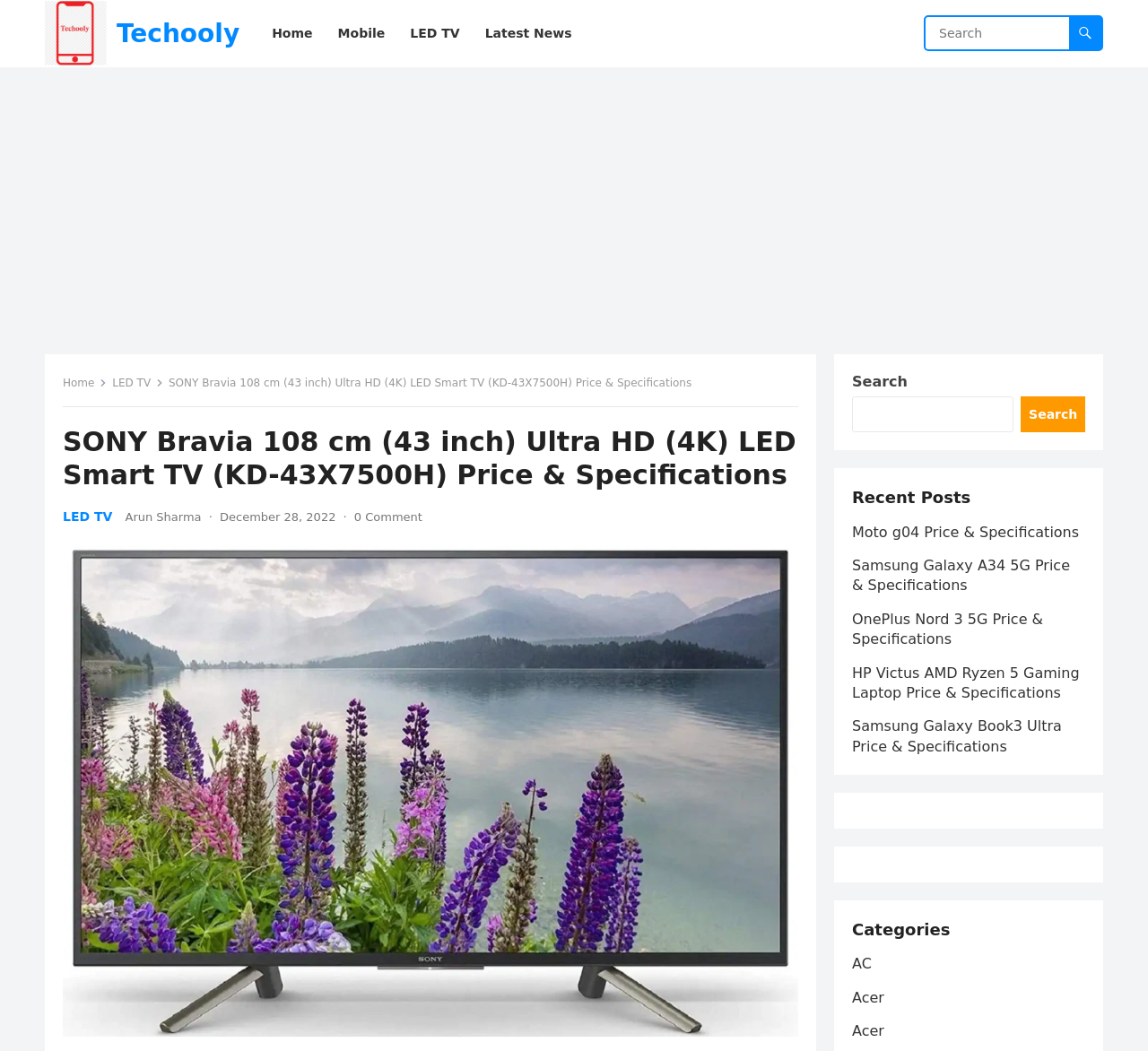Please identify the bounding box coordinates of the area that needs to be clicked to follow this instruction: "View LED TV page".

[0.348, 0.0, 0.41, 0.064]